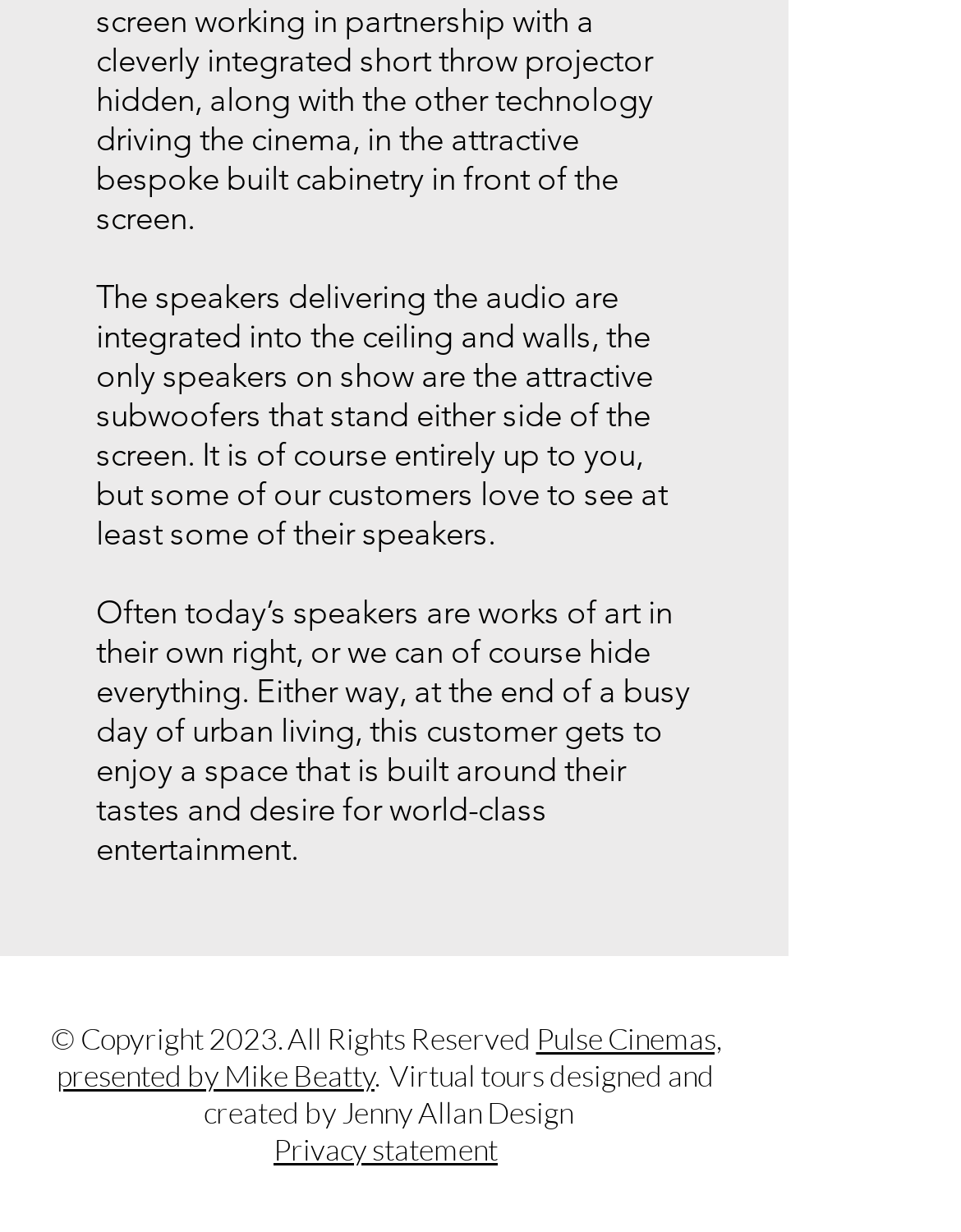Identify the bounding box coordinates of the HTML element based on this description: "Privacy statement".

[0.285, 0.918, 0.518, 0.948]